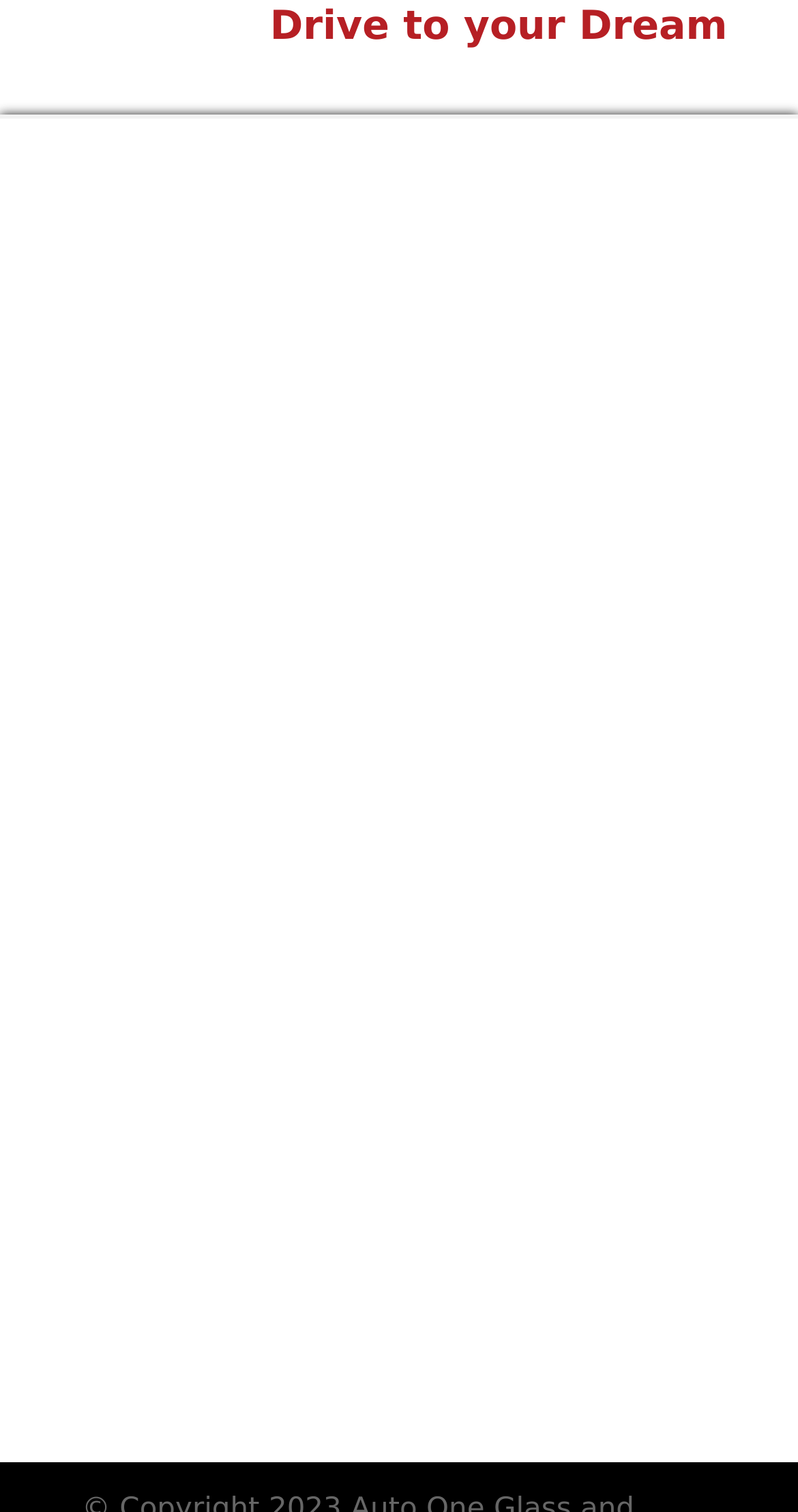By analyzing the image, answer the following question with a detailed response: How many categories of information are listed on the webpage?

I identified three categories of information on the webpage: About Auto One, Auto Services, and Auto One Locations, totaling 3 categories.